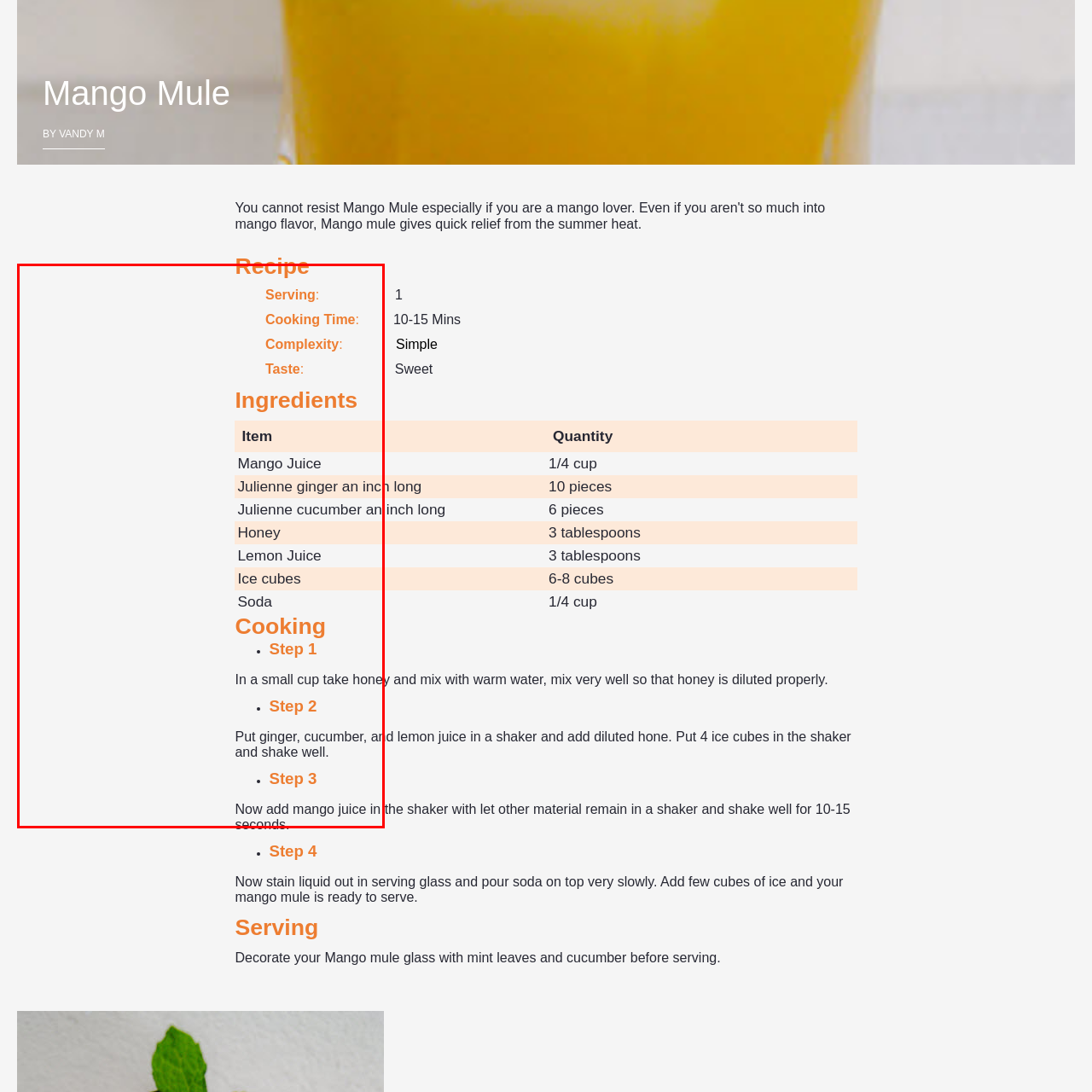How many times is the mixture shaken?
Inspect the image enclosed by the red bounding box and elaborate on your answer with as much detail as possible based on the visual cues.

According to the cooking instructions, the mixture is shaken once with ginger and cucumber, and then again after adding mango juice, resulting in a total of two shaking steps.